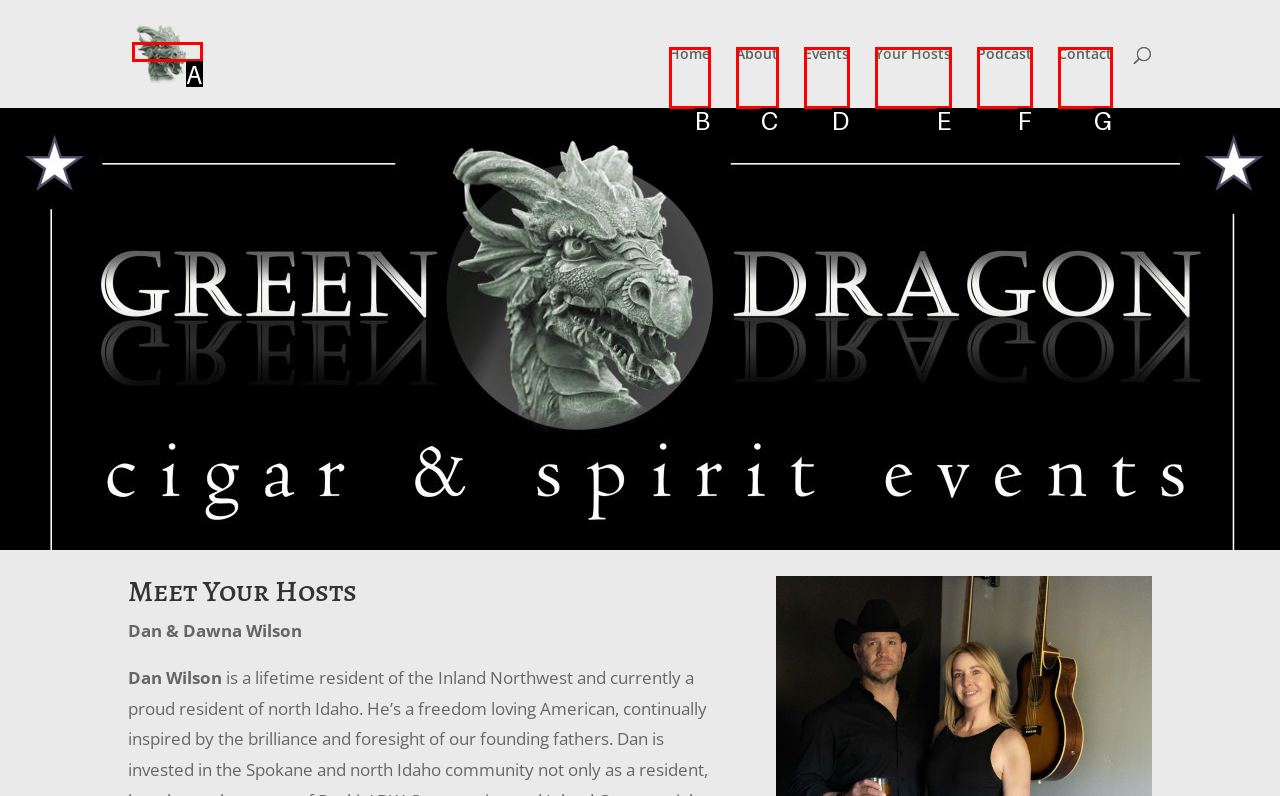Determine the option that aligns with this description: alt="Green Dragon Events"
Reply with the option's letter directly.

A